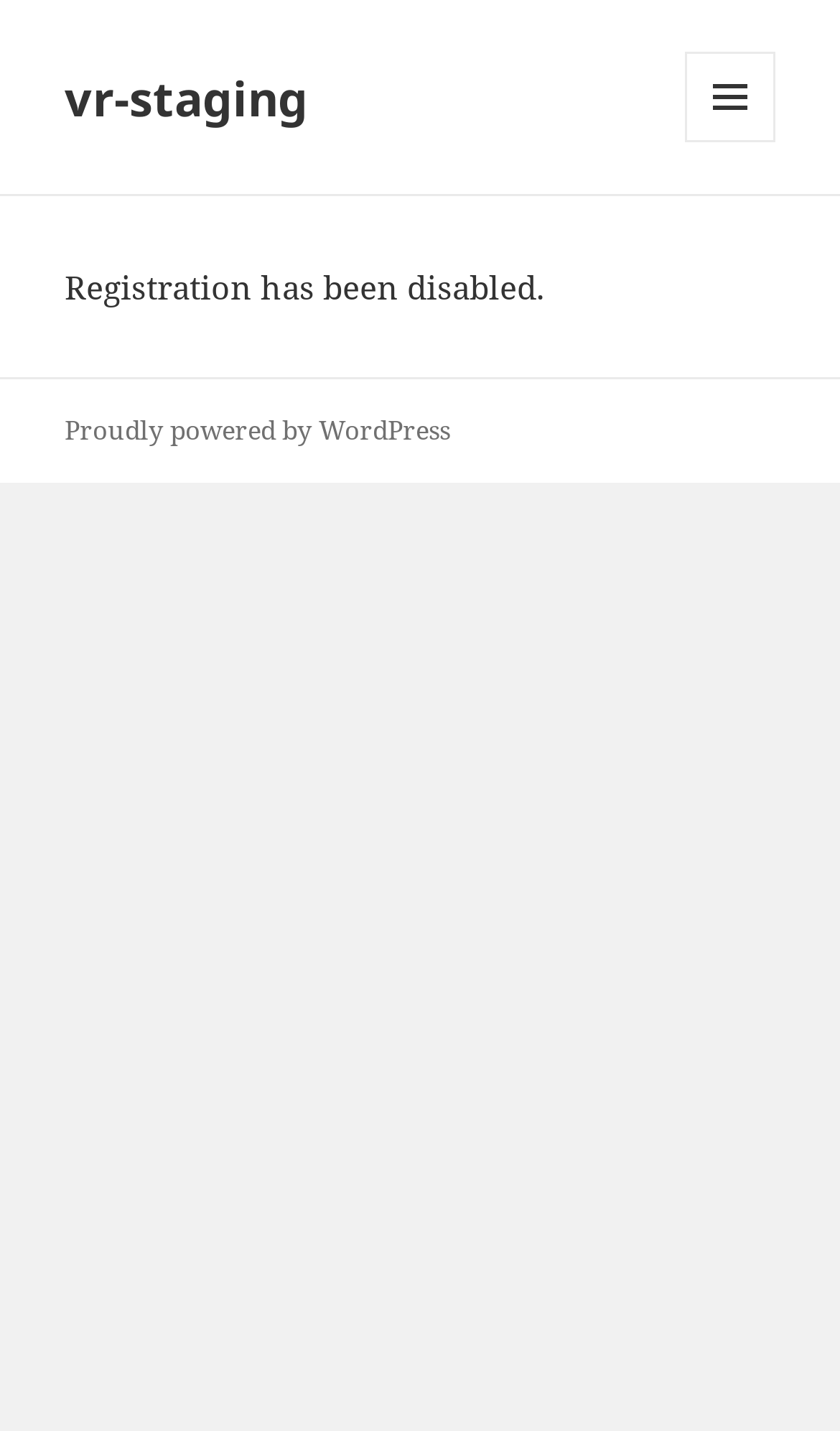Locate the UI element described by Proudly powered by WordPress in the provided webpage screenshot. Return the bounding box coordinates in the format (top-left x, top-left y, bottom-right x, bottom-right y), ensuring all values are between 0 and 1.

[0.077, 0.288, 0.536, 0.315]